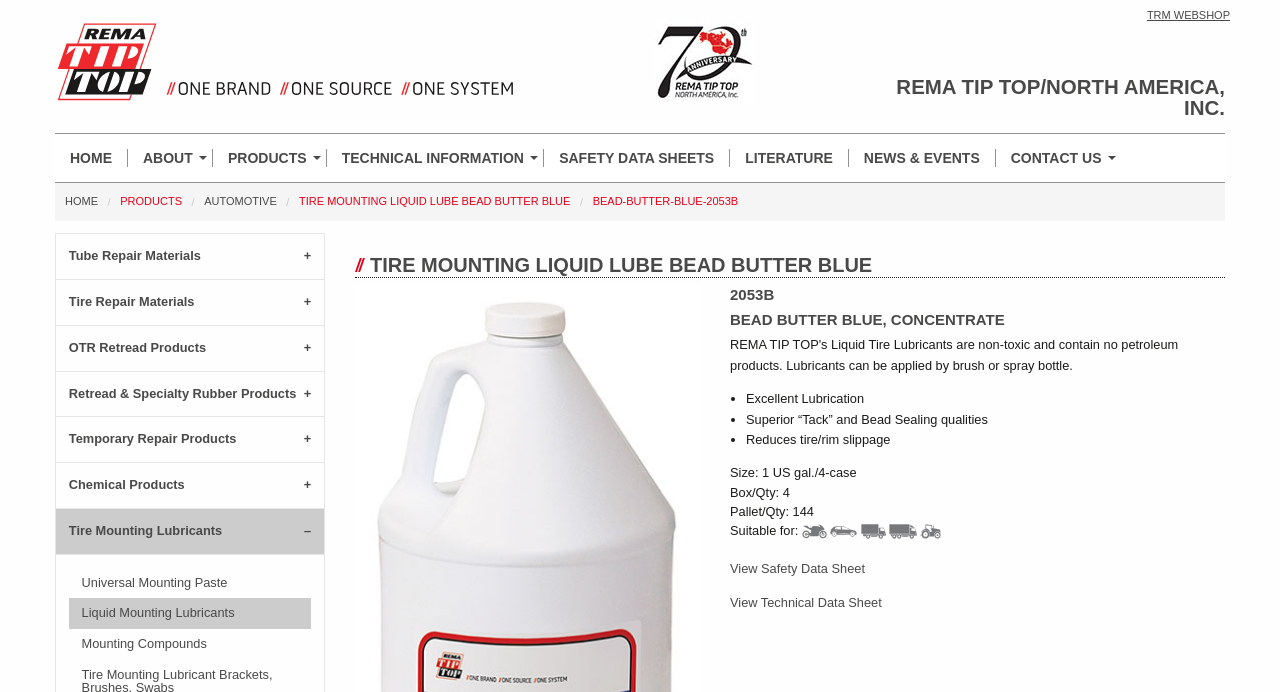Create a detailed narrative describing the layout and content of the webpage.

The webpage is about REMA TIP TOP's product, Bead Butter Blue, a tire mounting liquid lube. At the top, there is a logo of REMA TIP TOP/North America, Inc. and a 70th-anniversary logo. Below the logos, there is a horizontal menu bar with links to various sections of the website, including Home, About, Products, Technical Information, Safety Data Sheets, Literature, News & Events, and Contact Us.

On the left side, there is a navigation menu showing the current location, with links to Home, Products, Automotive, and Tire Mounting Liquid Lube Bead Butter Blue. Below the navigation menu, there are several tabs, including Tube Repair Materials, Tire Repair Materials, OTR Retread Products, Retread & Specialty Rubber Products, Temporary Repair Products, Chemical Products, and Tire Mounting Lubricants, which is currently expanded.

The main content of the page is about Bead Butter Blue, with a heading and a subheading describing the product. There is a list of features, including excellent lubrication, superior "tack" and bead sealing qualities, and reduced tire/rim slippage. The product details, such as size, box quantity, pallet quantity, and suitability, are also listed. Additionally, there are several icons and links to view the Safety Data Sheet and Technical Data Sheet.

At the top-right corner, there are two links to TRM WEBSHOP and REMA TIP TOP/North America, Inc.